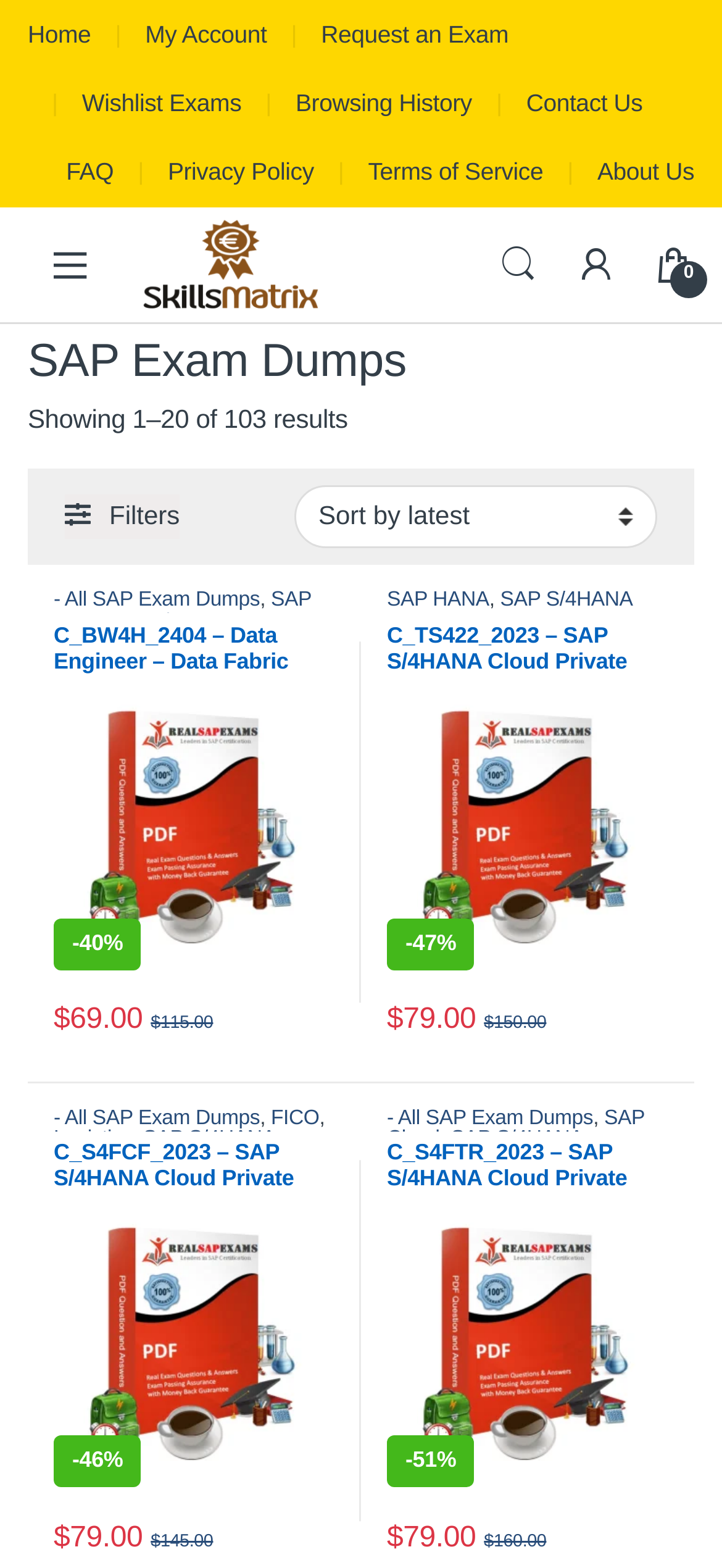Determine the bounding box coordinates of the clickable region to execute the instruction: "visit the homepage of Polygraph". The coordinates should be four float numbers between 0 and 1, denoted as [left, top, right, bottom].

None